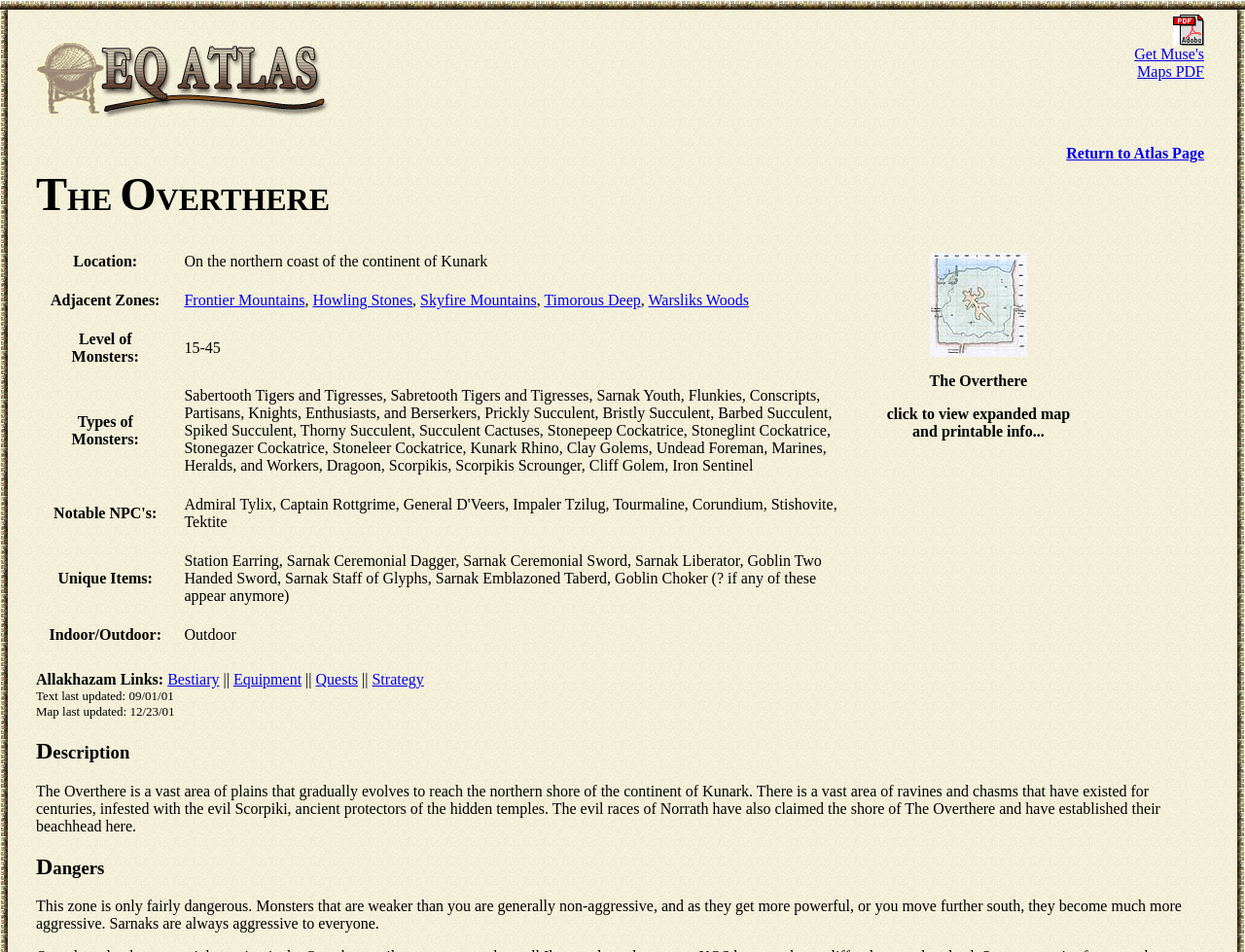Determine the bounding box coordinates of the section to be clicked to follow the instruction: "View expanded map and printable info". The coordinates should be given as four float numbers between 0 and 1, formatted as [left, top, right, bottom].

[0.747, 0.361, 0.825, 0.378]